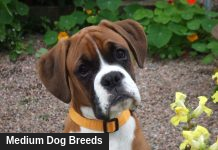What type of dog is featured in the image?
Based on the screenshot, respond with a single word or phrase.

Boxer